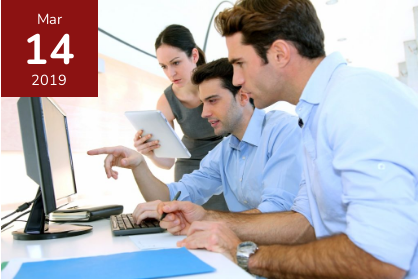How many professionals are collaborating in the scene?
Based on the image, answer the question in a detailed manner.

The image depicts three professionals collaborating around a computer, intently focused on the screen, with the central figure gesturing towards the monitor, a woman holding a tablet, and another man leaning in, absorbing the conversation.